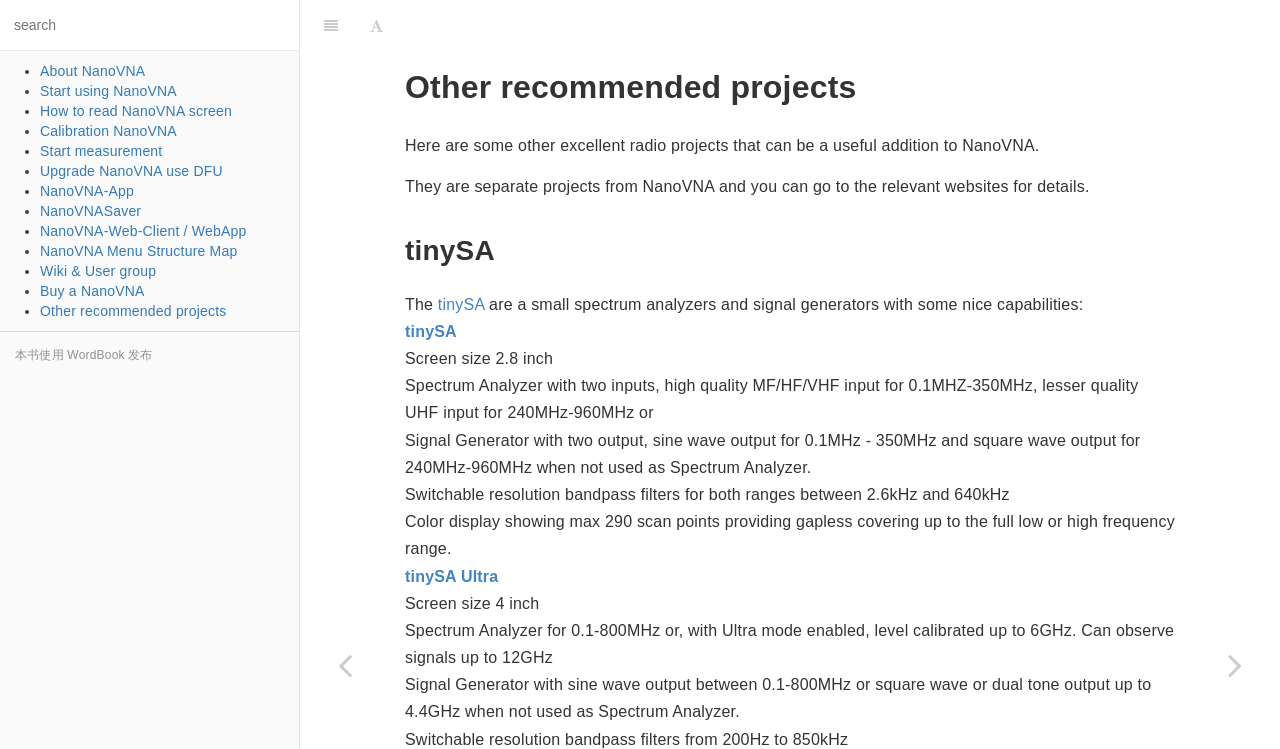Using details from the image, please answer the following question comprehensively:
What is the frequency range of the high-quality MF/HF/VHF input in tinySA?

According to the webpage, the tinySA has a high-quality MF/HF/VHF input for 0.1MHz-350MHz, which is one of its capabilities.